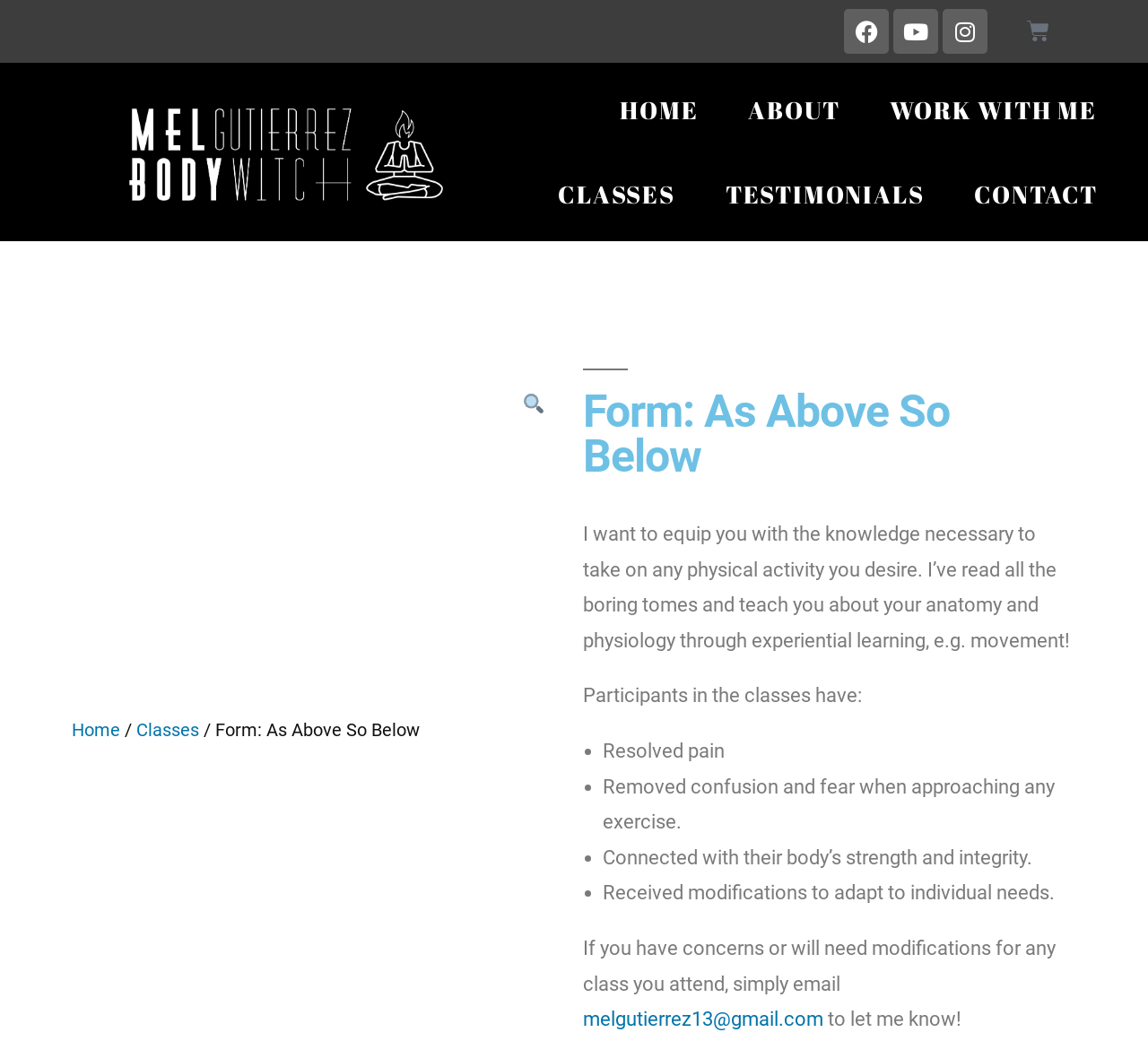What is the name of the author?
Please analyze the image and answer the question with as much detail as possible.

I found the answer by looking at the top navigation links, which include 'HOME', 'ABOUT', 'WORK WITH ME', etc. The 'ABOUT' link suggests that the author's name is Mel Gutierrez, which is also mentioned in the meta description.